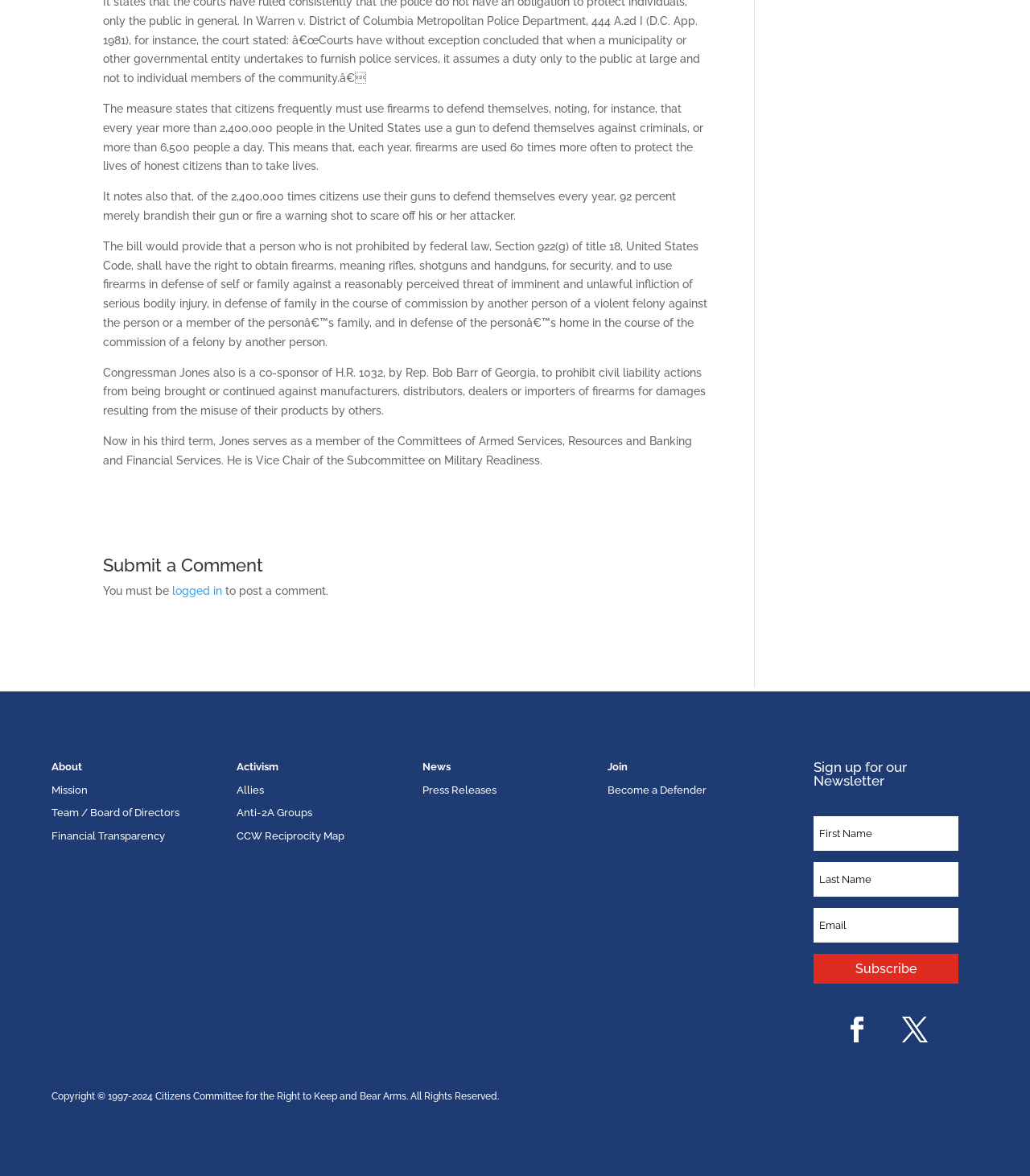Determine the bounding box coordinates of the region to click in order to accomplish the following instruction: "Share the article on Twitter". Provide the coordinates as four float numbers between 0 and 1, specifically [left, top, right, bottom].

None